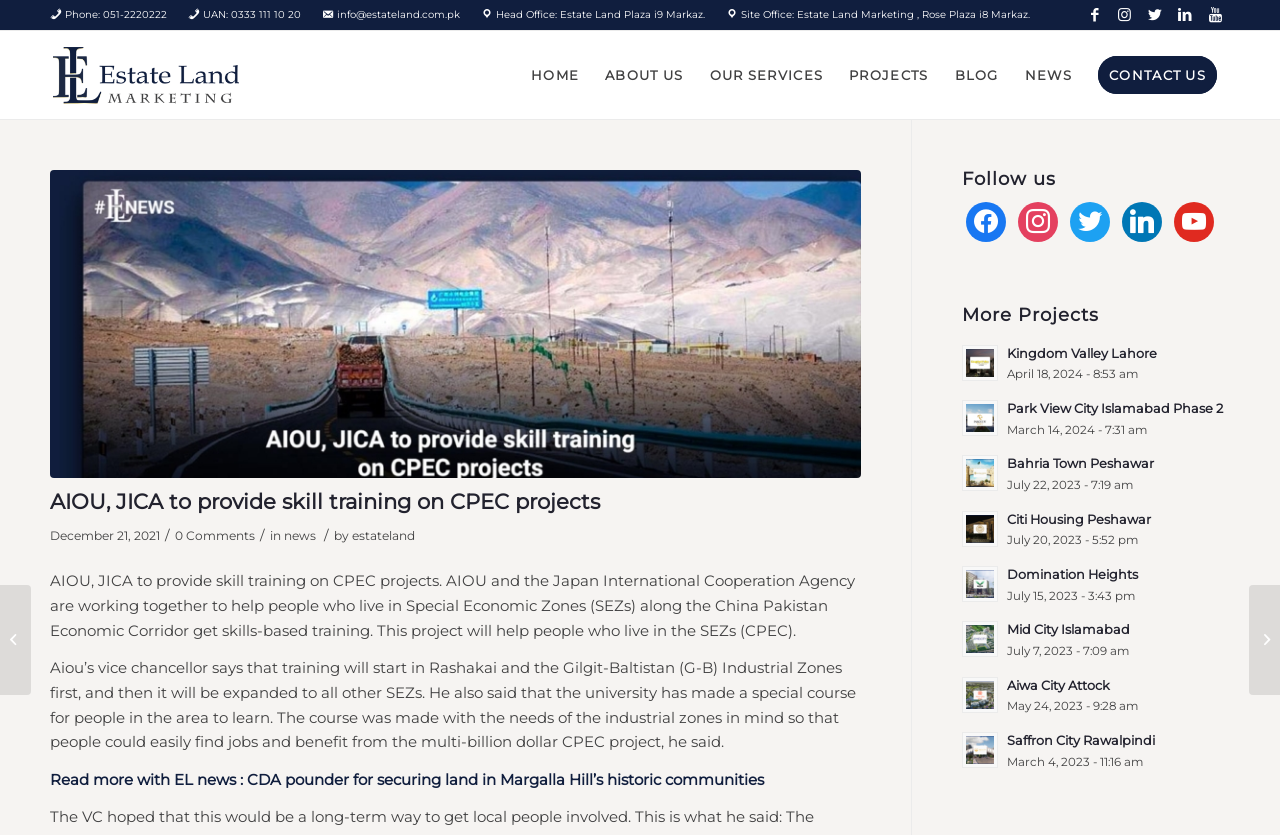What is the name of the university mentioned in the article?
Please provide a comprehensive answer based on the information in the image.

The webpage mentions that AIOU's vice chancellor said that training will start in Rashakai and the Gilgit-Baltistan (G-B) Industrial Zones first. This information can be found in the main article section of the webpage.